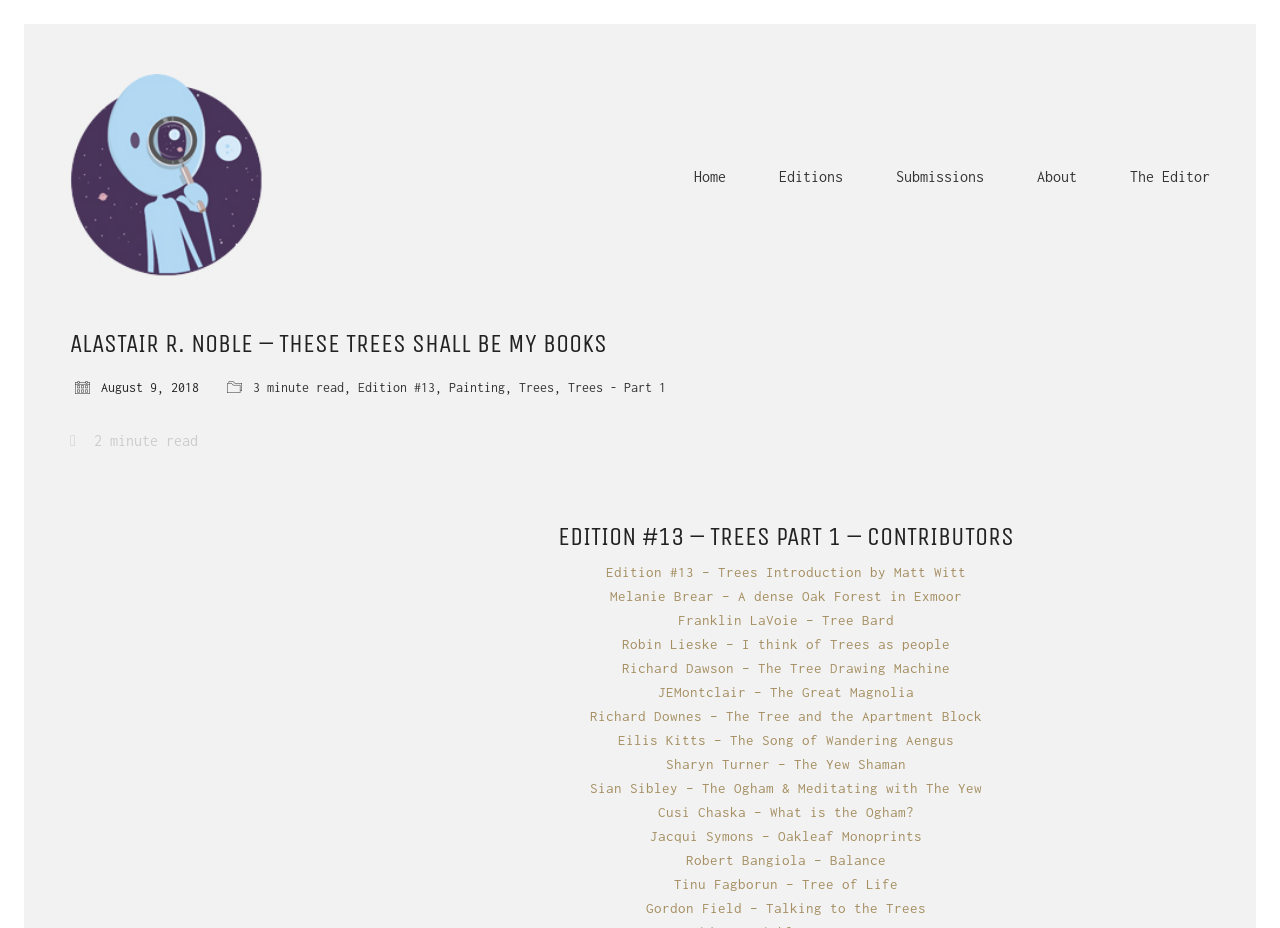What is the name of the online art magazine?
Provide a comprehensive and detailed answer to the question.

I looked at the top of the webpage and found the name of the online art magazine, which is 'Wake up Screaming'.